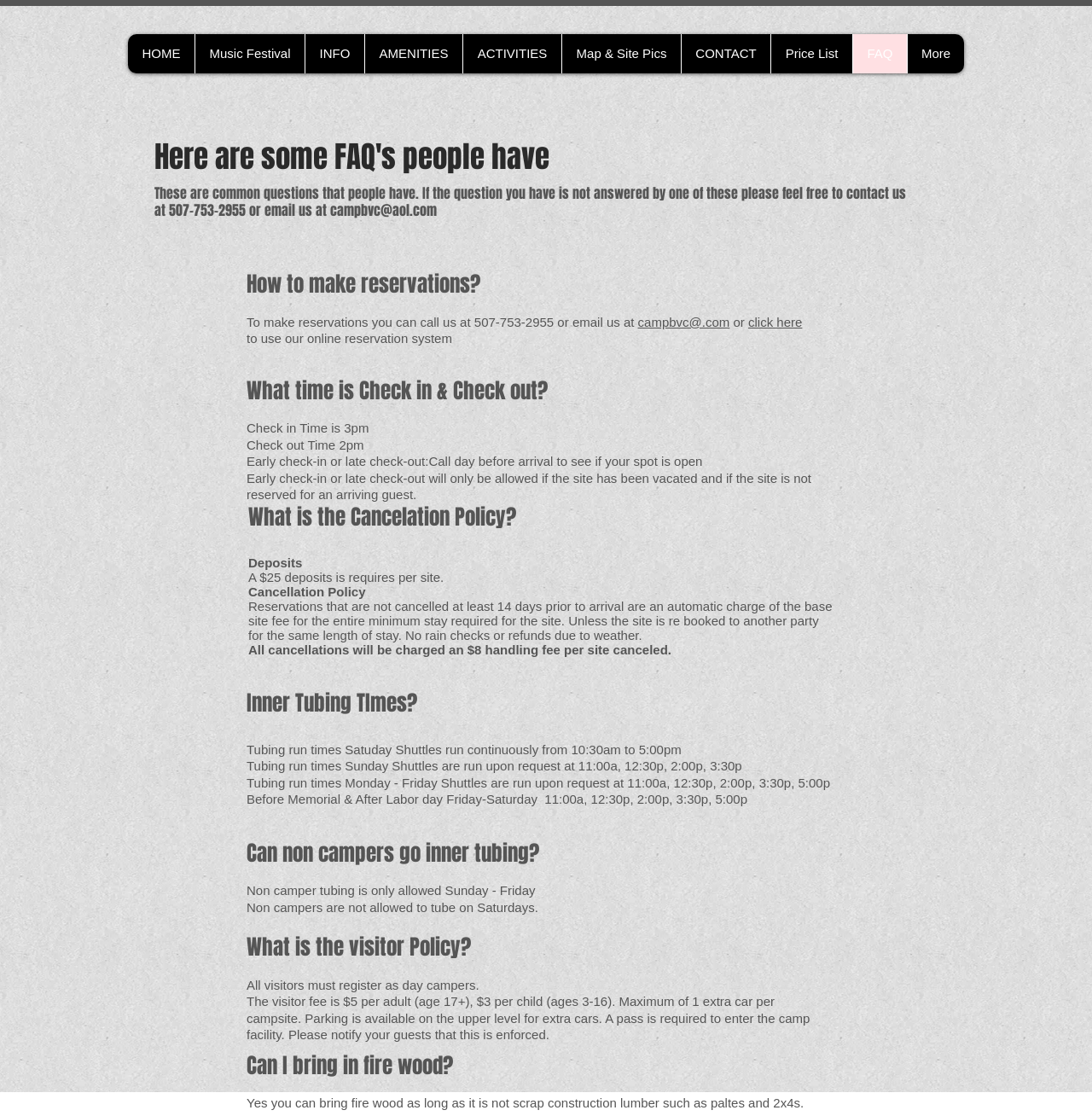Find and indicate the bounding box coordinates of the region you should select to follow the given instruction: "Click on the CONTACT link".

[0.623, 0.031, 0.705, 0.066]